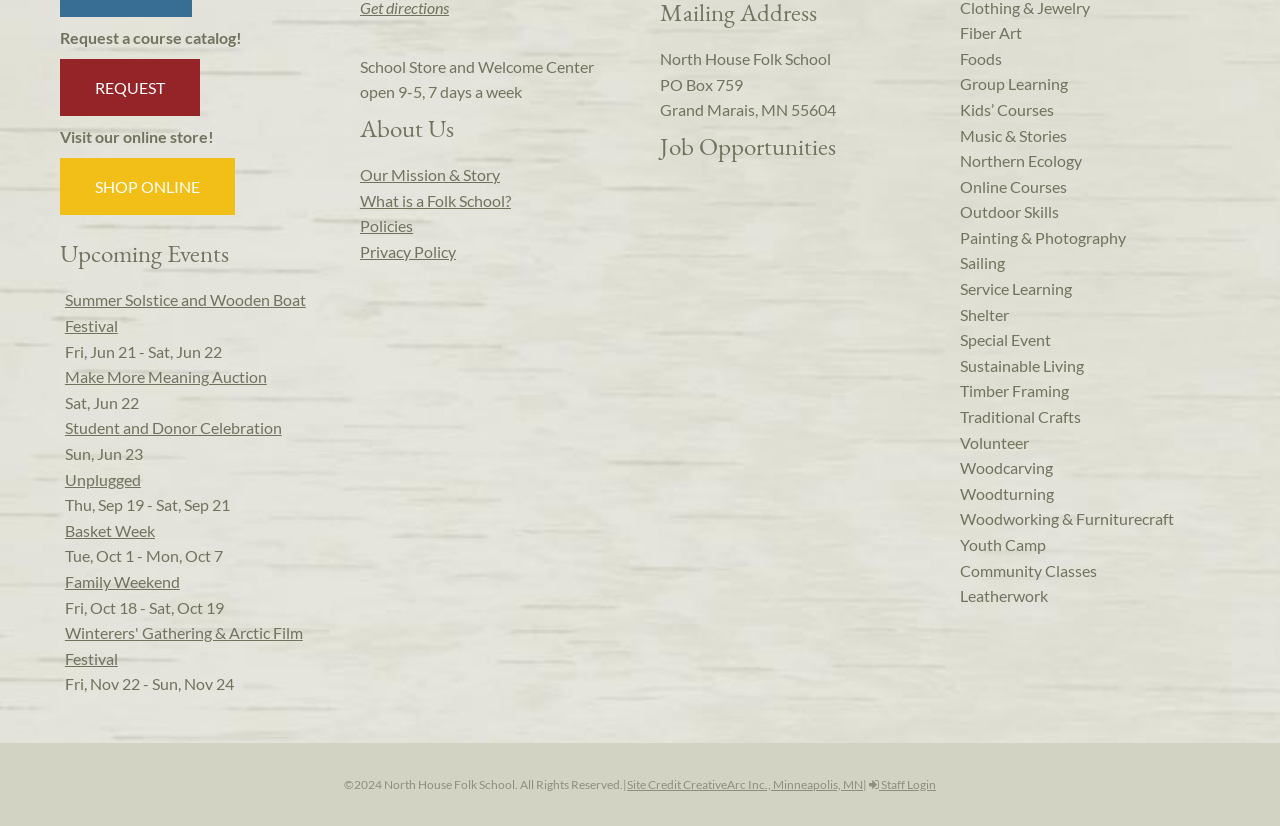Please answer the following question using a single word or phrase: 
What are the operating hours of the School Store and Welcome Center?

9-5, 7 days a week